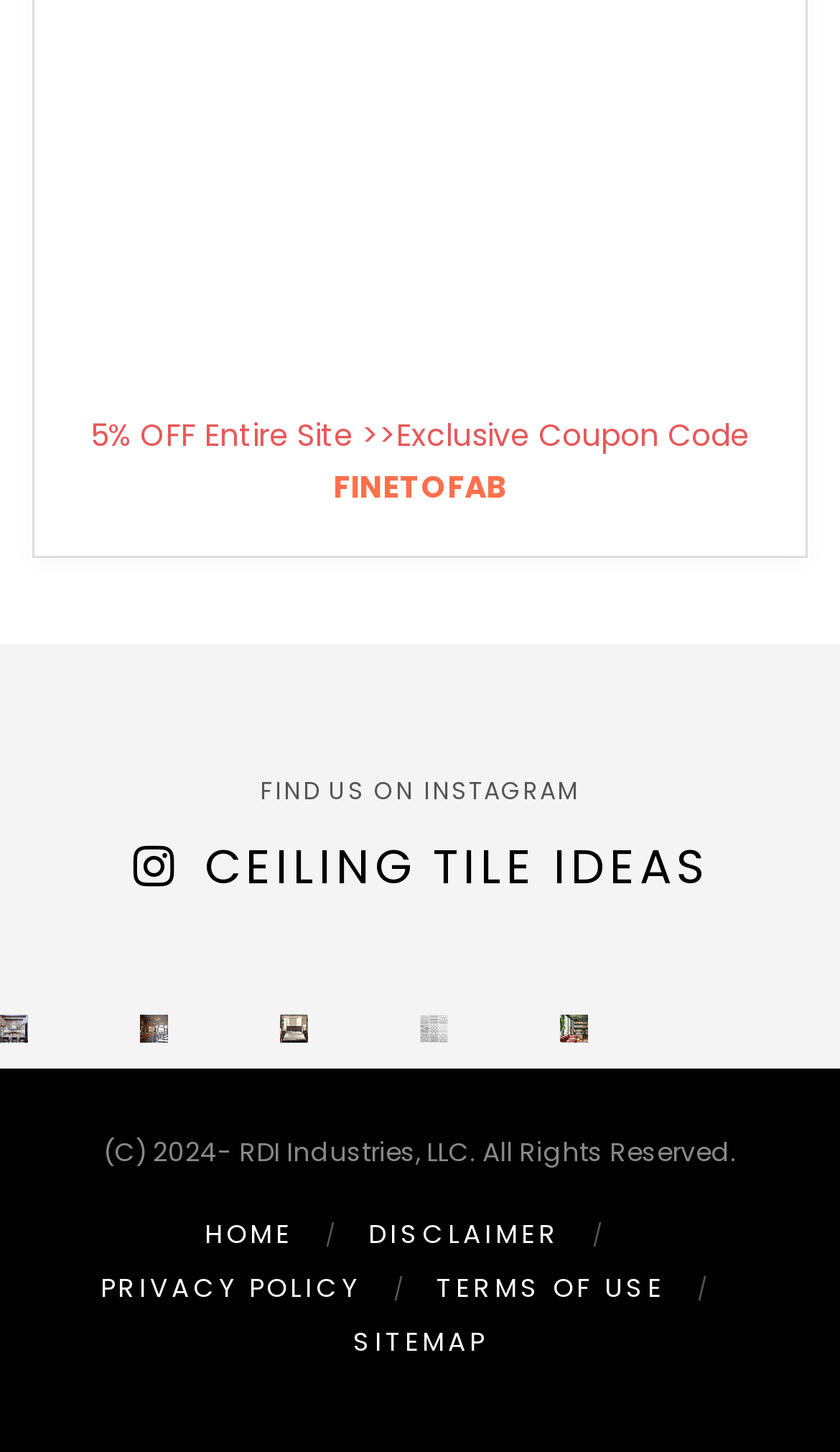Please specify the bounding box coordinates of the clickable region to carry out the following instruction: "Shop faux wood beams". The coordinates should be four float numbers between 0 and 1, in the format [left, top, right, bottom].

[0.0, 0.699, 0.033, 0.719]